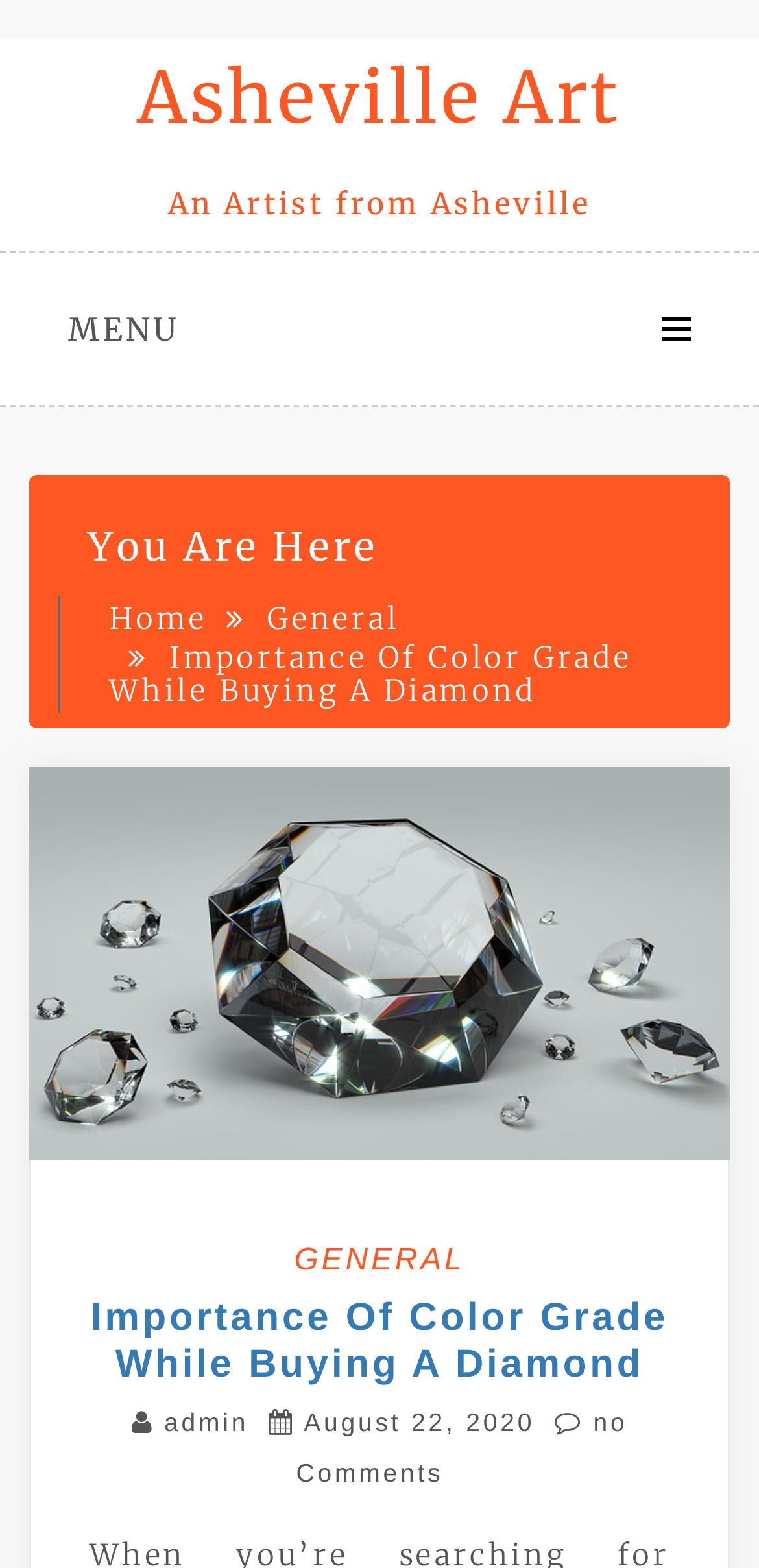Could you indicate the bounding box coordinates of the region to click in order to complete this instruction: "click on Home".

[0.144, 0.383, 0.273, 0.406]